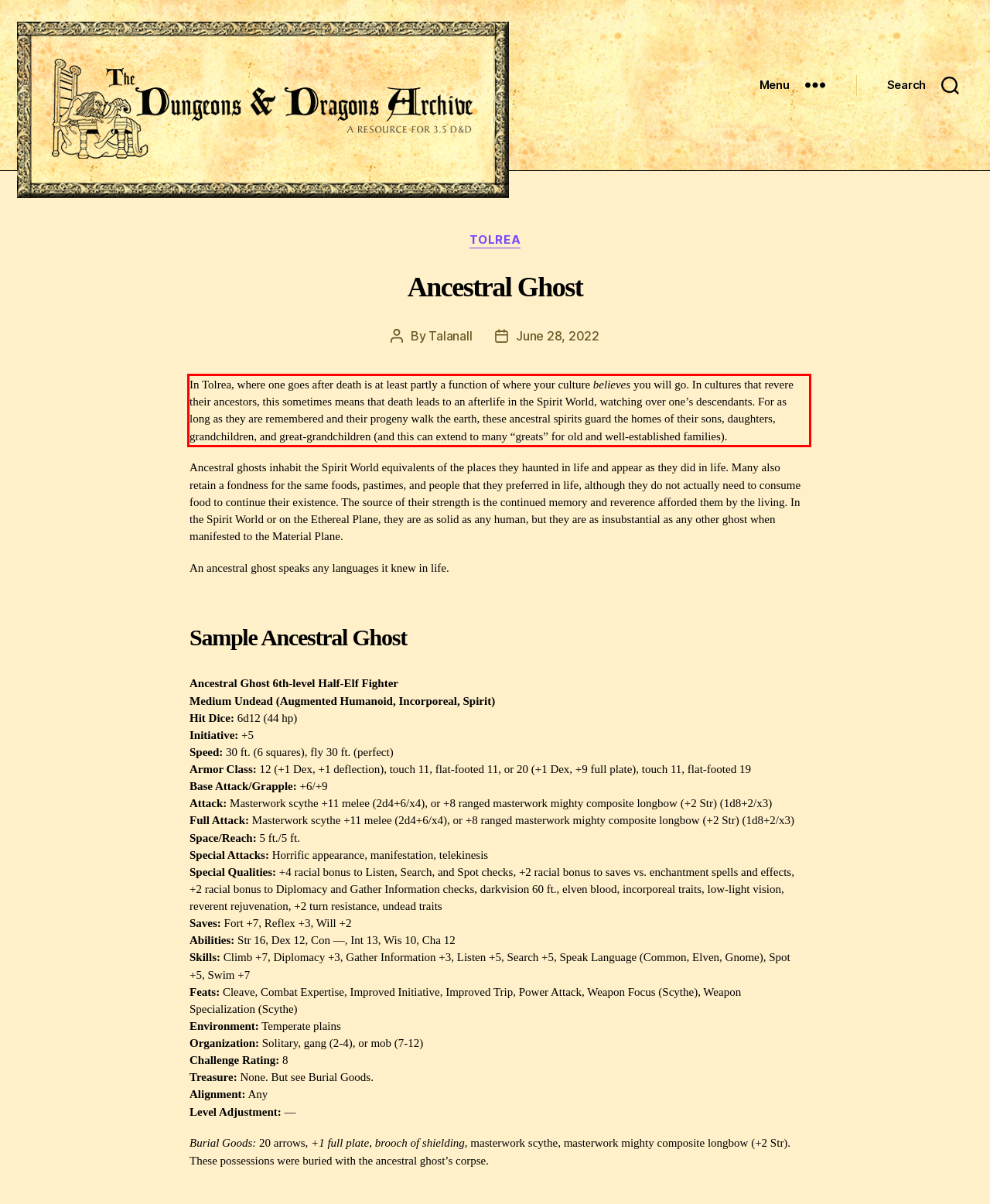You are provided with a screenshot of a webpage containing a red bounding box. Please extract the text enclosed by this red bounding box.

In Tolrea, where one goes after death is at least partly a function of where your culture believes you will go. In cultures that revere their ancestors, this sometimes means that death leads to an afterlife in the Spirit World, watching over one’s descendants. For as long as they are remembered and their progeny walk the earth, these ancestral spirits guard the homes of their sons, daughters, grandchildren, and great-grandchildren (and this can extend to many “greats” for old and well-established families).